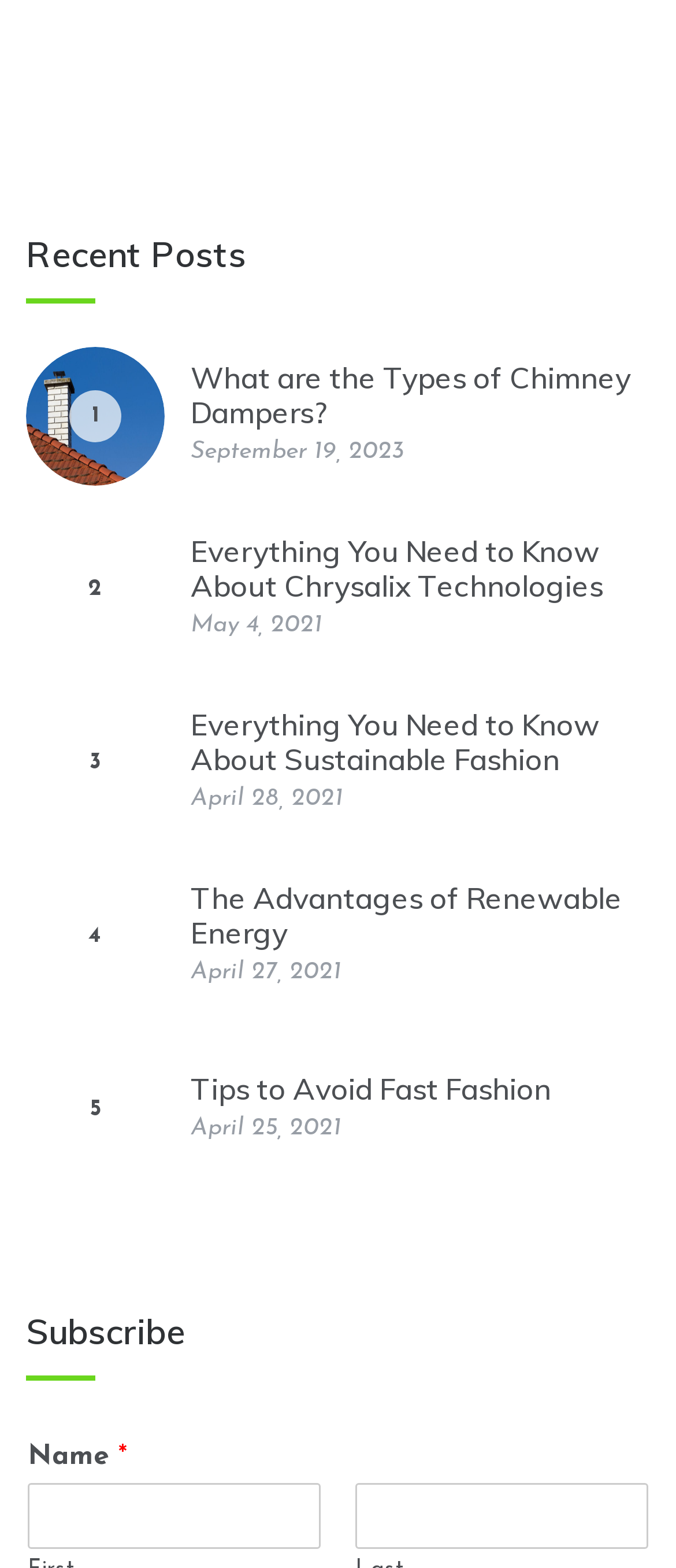Observe the image and answer the following question in detail: How many textboxes are there at the bottom?

I counted the number of textbox elements at the bottom of the page, which are likely to be used for entering user information. There are 2 such elements, one for 'Name * First' and one for 'Last'.